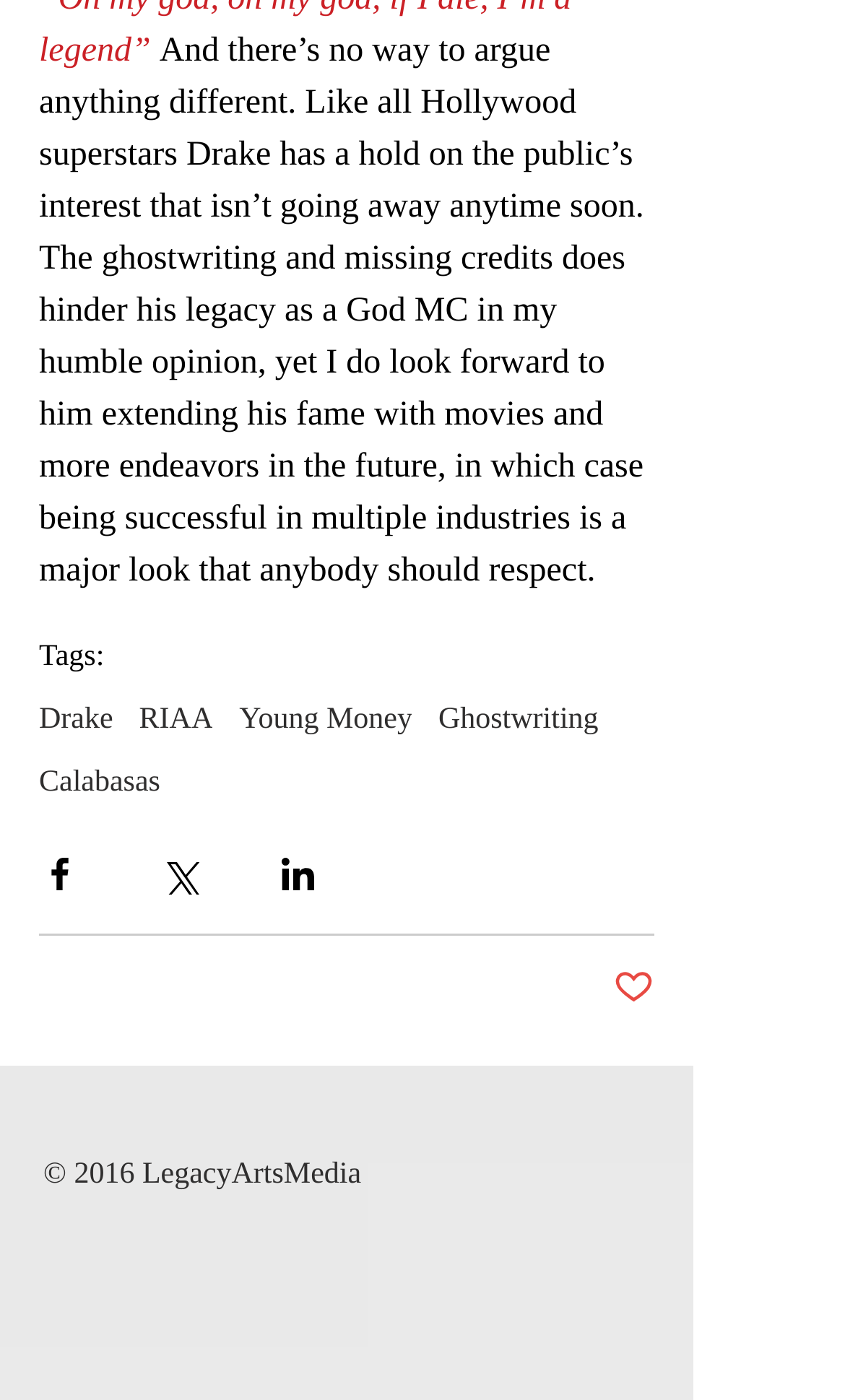How many social media icons are there?
Using the visual information, reply with a single word or short phrase.

4